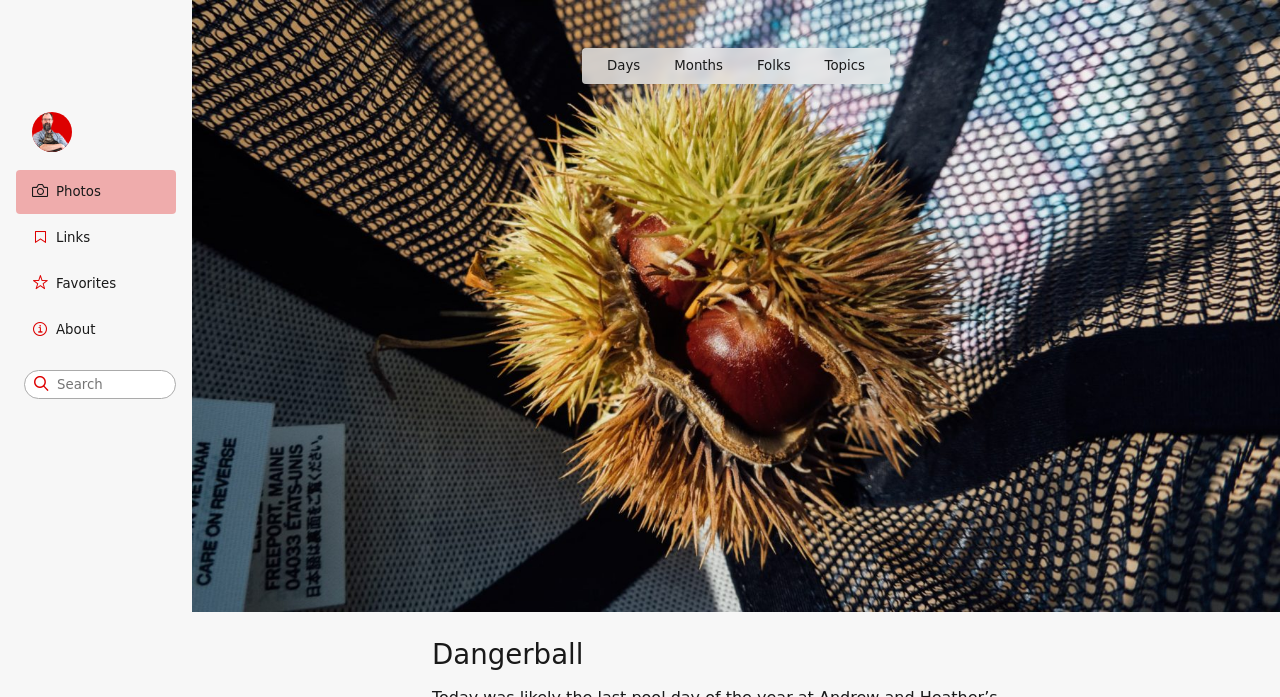Use a single word or phrase to answer the following:
What is the name of the author?

Chris Glass